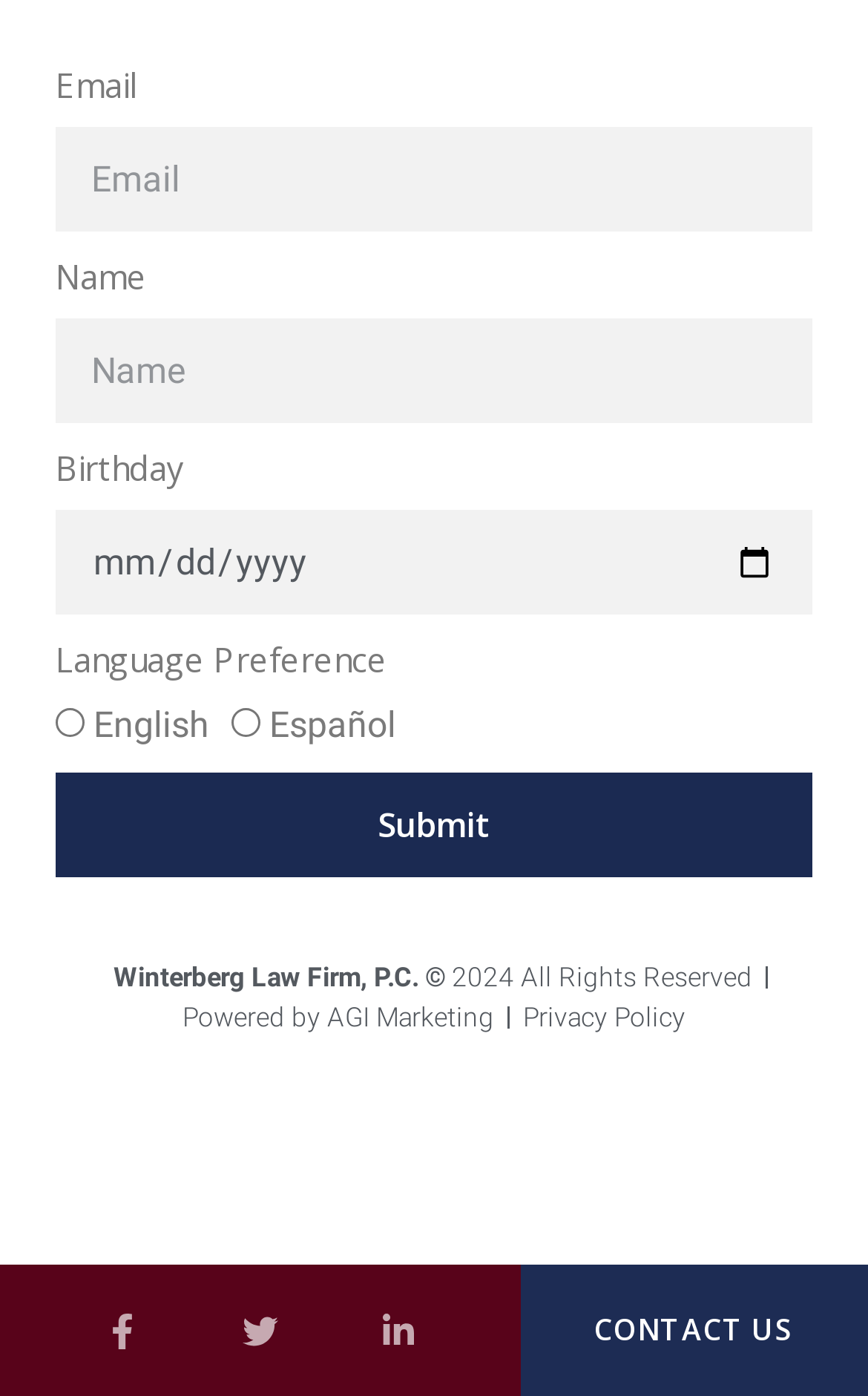Please determine the bounding box of the UI element that matches this description: Submit. The coordinates should be given as (top-left x, top-left y, bottom-right x, bottom-right y), with all values between 0 and 1.

[0.064, 0.554, 0.936, 0.629]